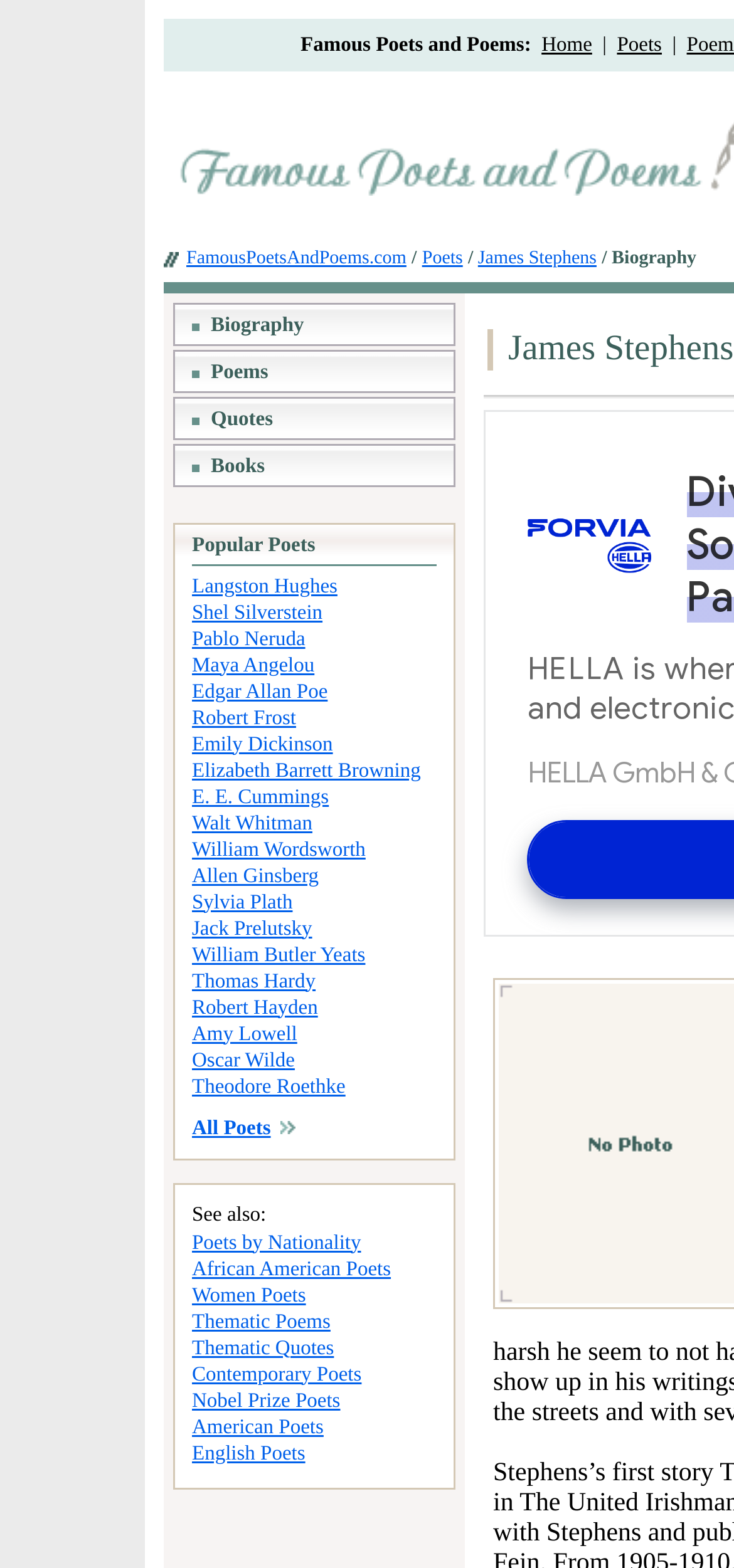Please determine the bounding box coordinates for the element that should be clicked to follow these instructions: "Click on Home".

[0.738, 0.022, 0.807, 0.036]